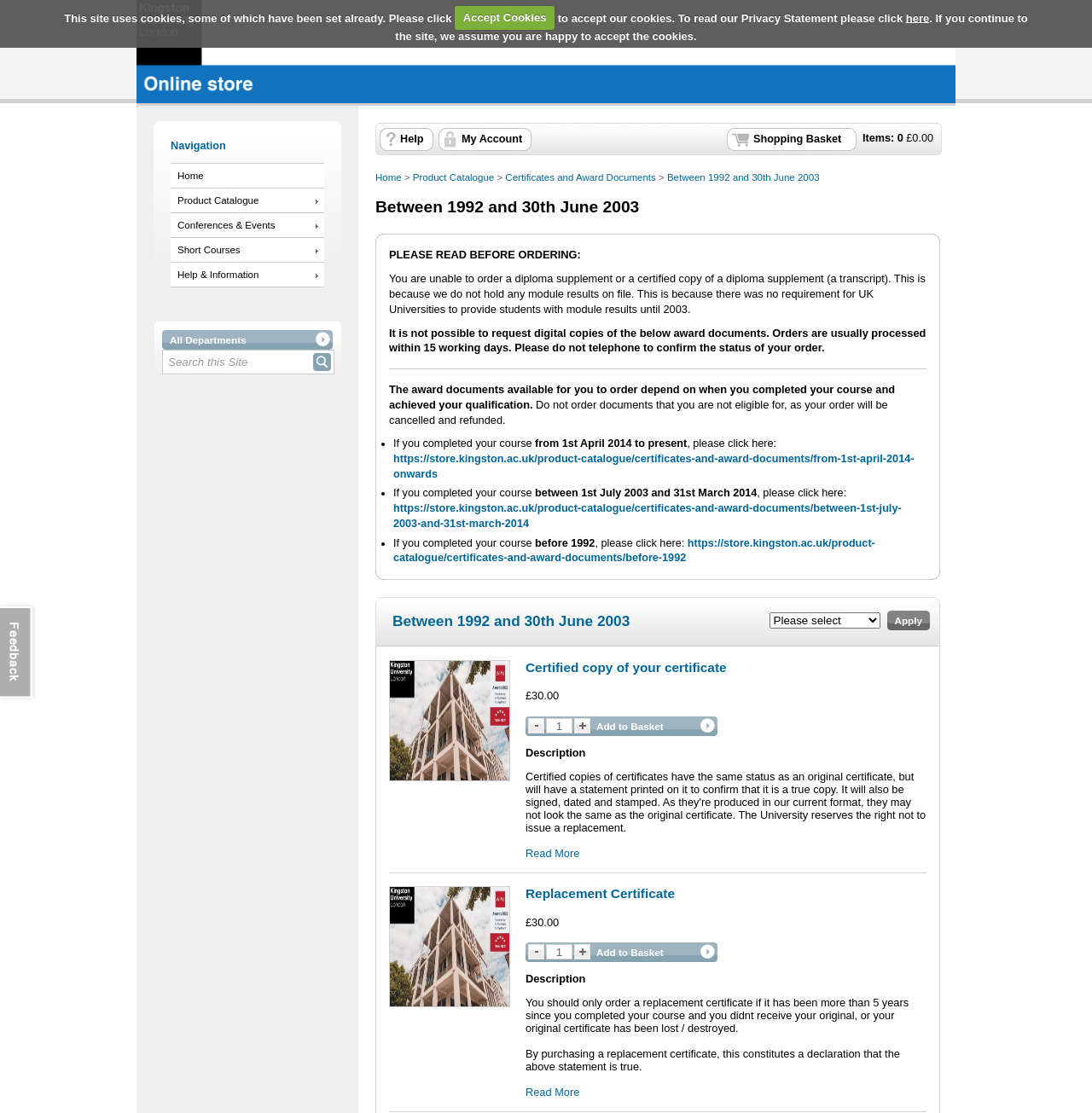Please respond to the question with a concise word or phrase:
Why can't I order a diploma supplement?

Because they don't hold module results on file